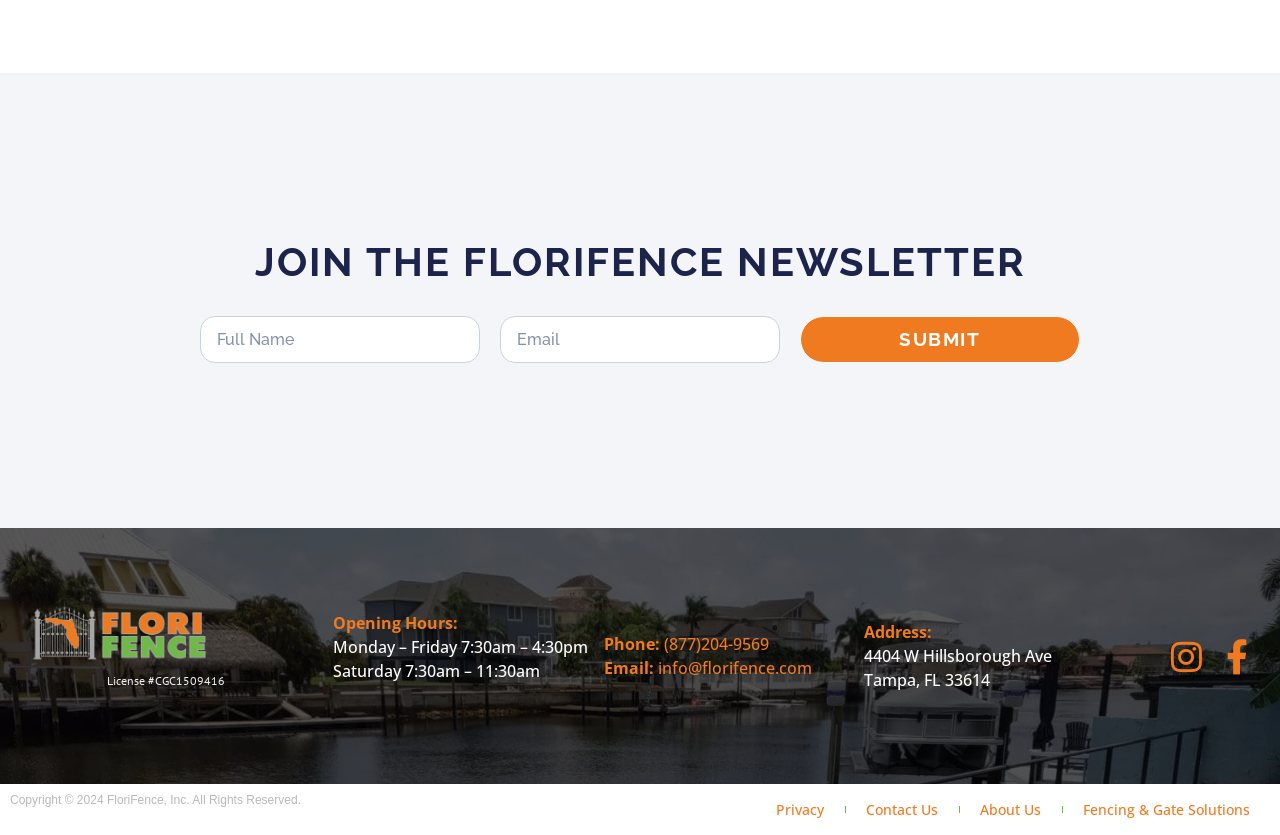How many social media links are there at the bottom of the page?
Answer the question with as much detail as you can, using the image as a reference.

I found the social media links by looking at the link elements at the bottom of the page. There are two links, one for Instagram and one for Facebook.